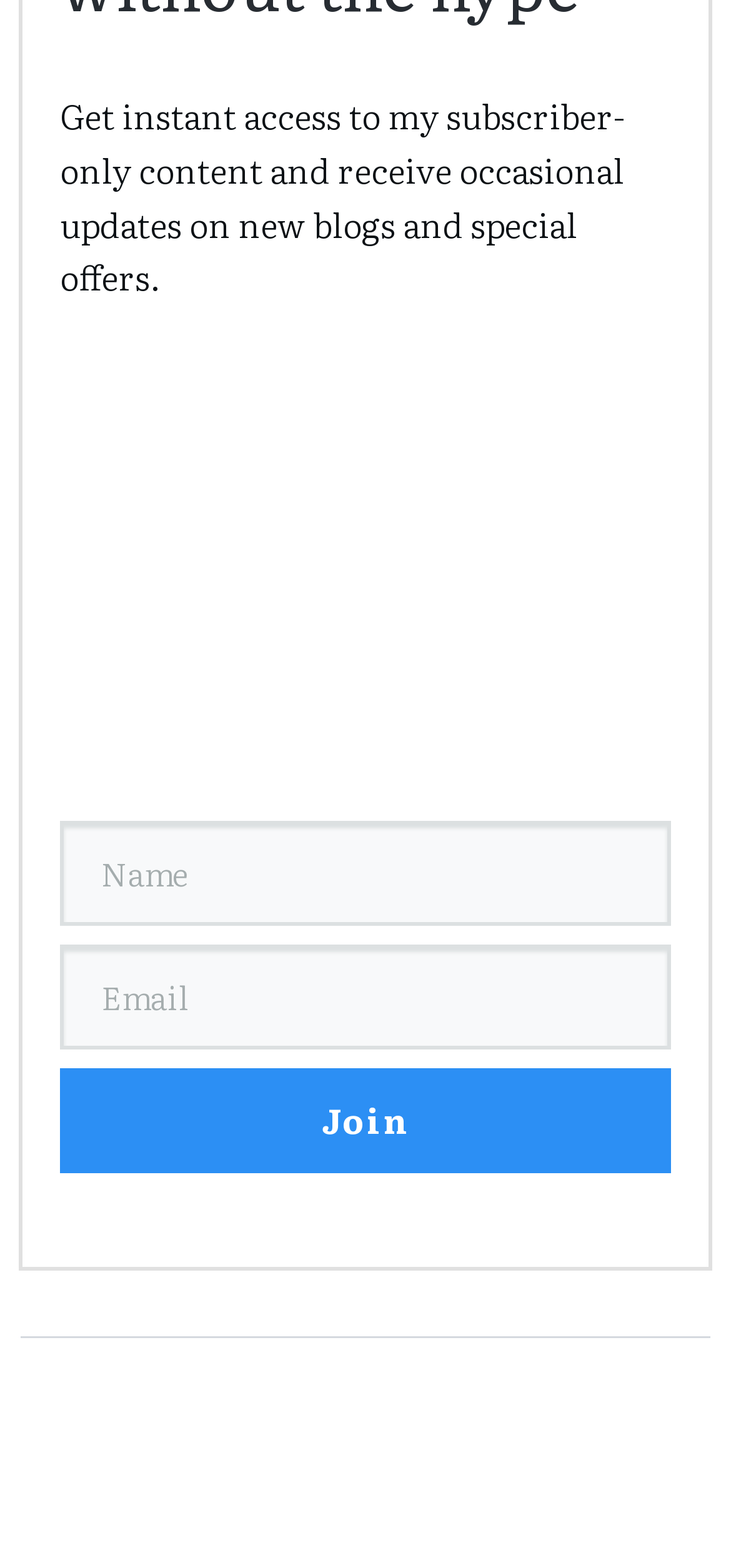Bounding box coordinates are to be given in the format (top-left x, top-left y, bottom-right x, bottom-right y). All values must be floating point numbers between 0 and 1. Provide the bounding box coordinate for the UI element described as: name="email" placeholder="Email"

[0.082, 0.603, 0.918, 0.67]